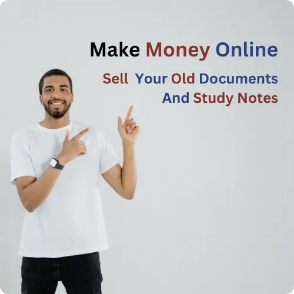What can individuals sell to earn money? Based on the screenshot, please respond with a single word or phrase.

Old documents and study notes